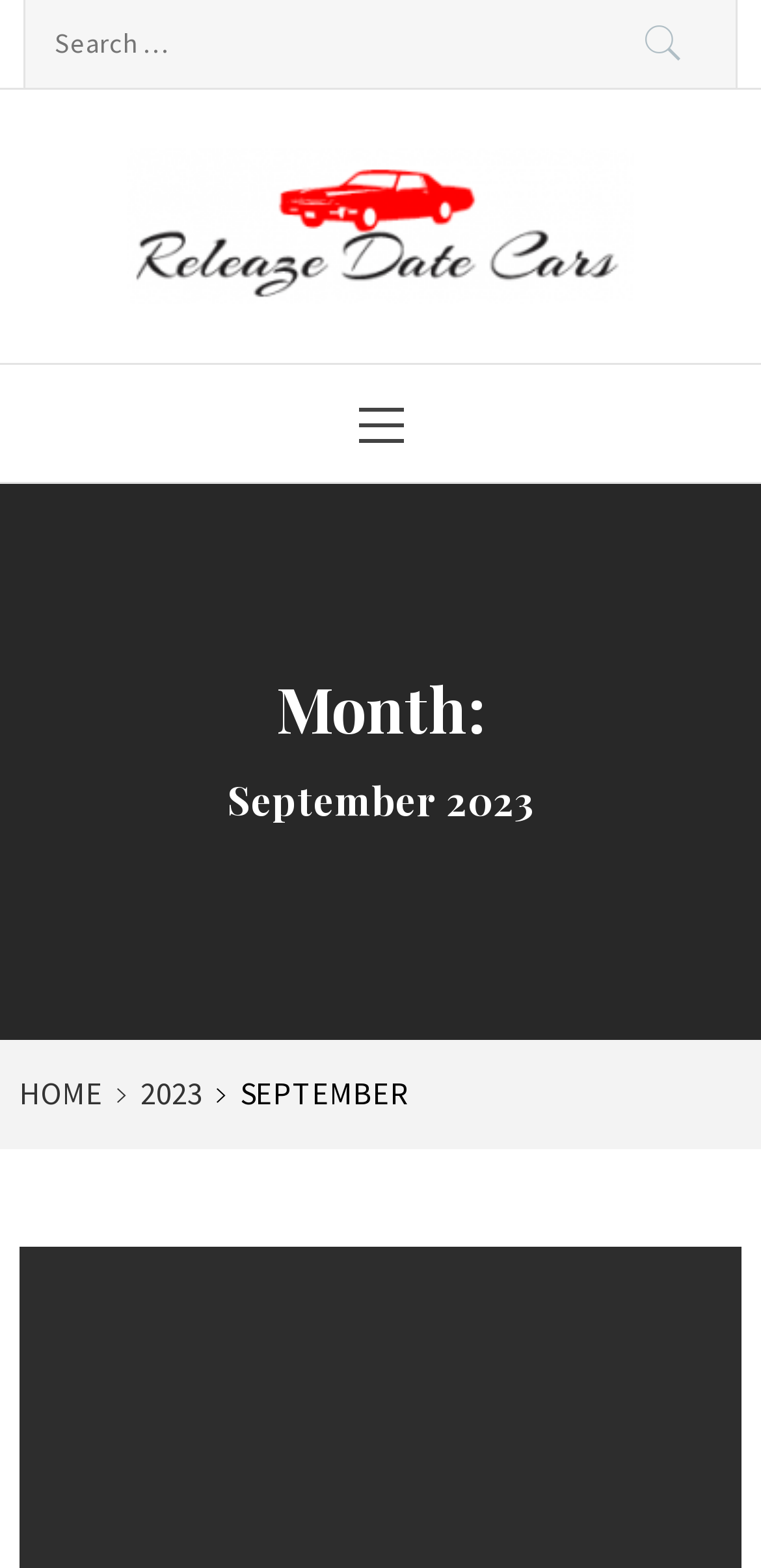How many primary menu items are there? Analyze the screenshot and reply with just one word or a short phrase.

Unknown